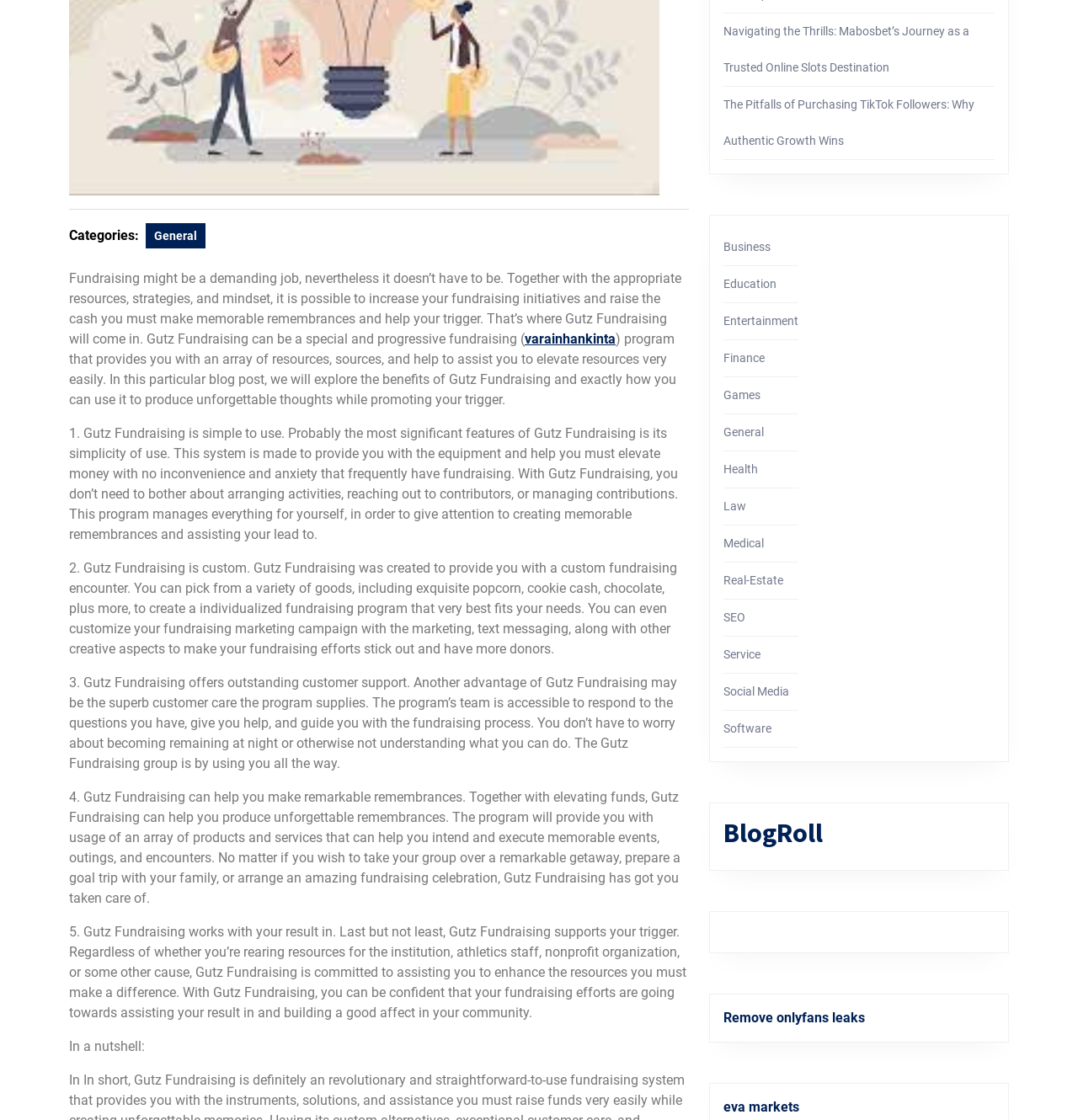Provide the bounding box coordinates for the UI element that is described as: "eva markets".

[0.671, 0.981, 0.741, 0.995]